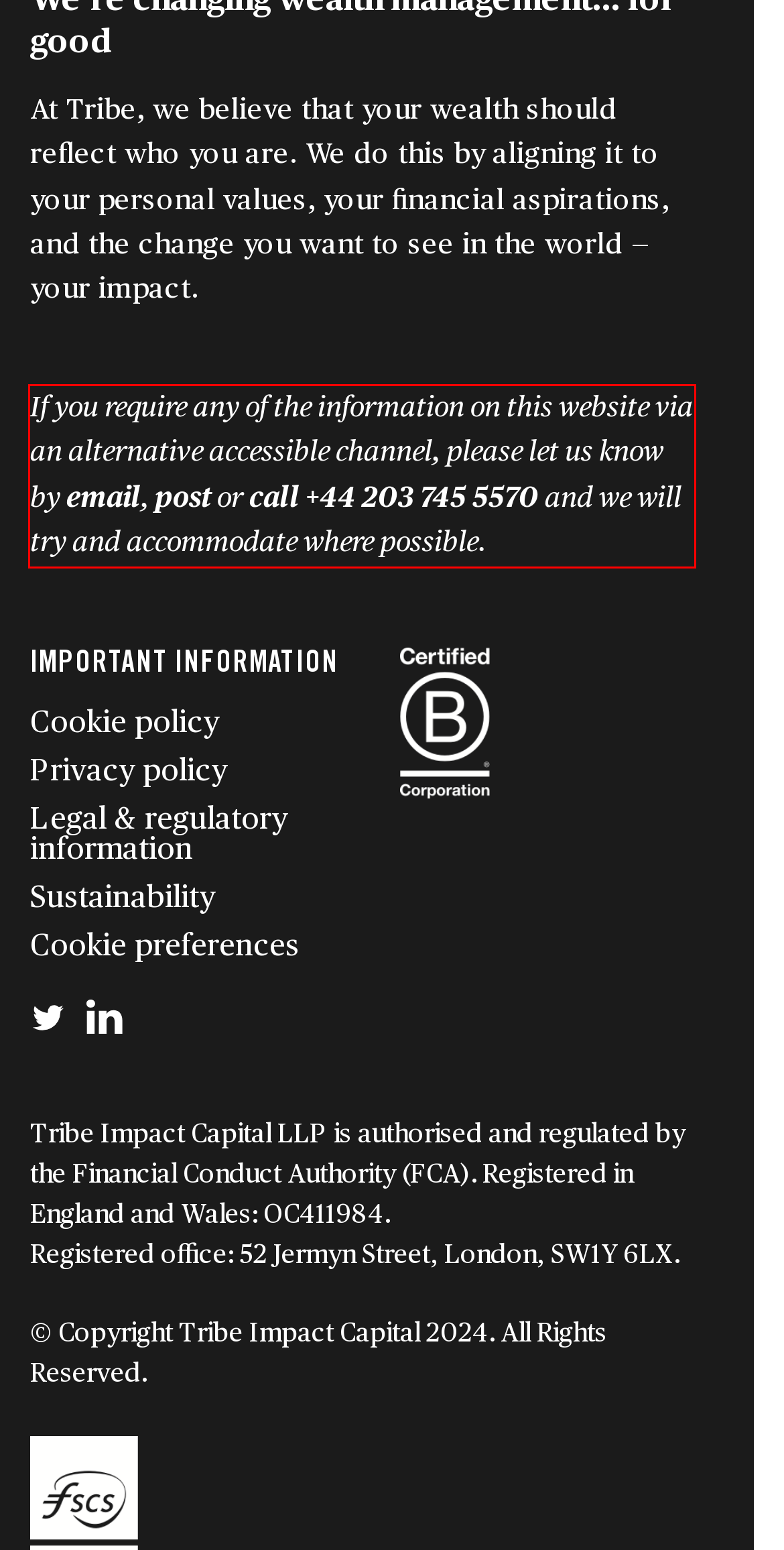Using OCR, extract the text content found within the red bounding box in the given webpage screenshot.

If you require any of the information on this website via an alternative accessible channel, please let us know by email, post or call +44 203 745 5570 and we will try and accommodate where possible.